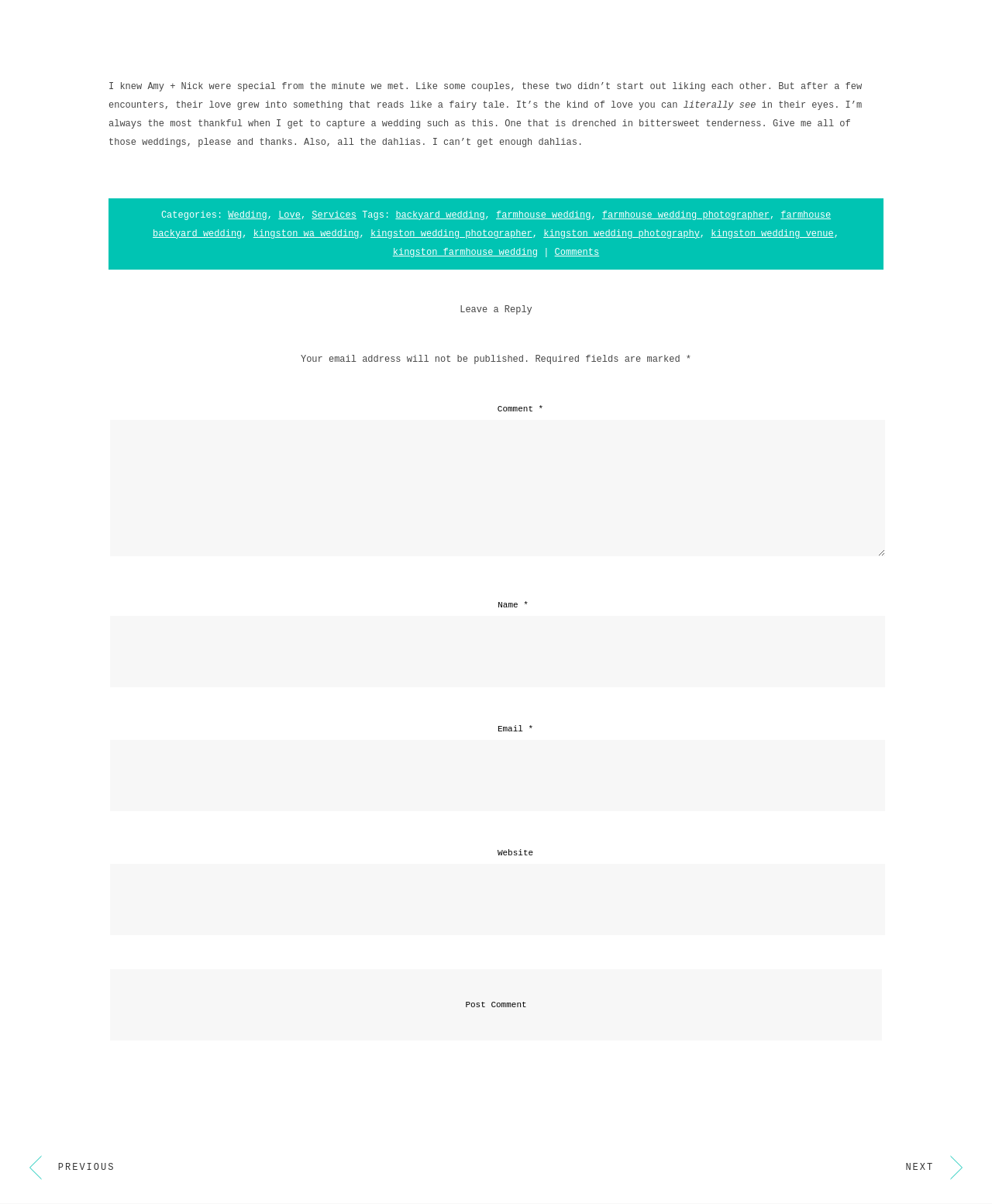Identify the coordinates of the bounding box for the element that must be clicked to accomplish the instruction: "Leave a comment".

[0.109, 0.347, 0.894, 0.463]